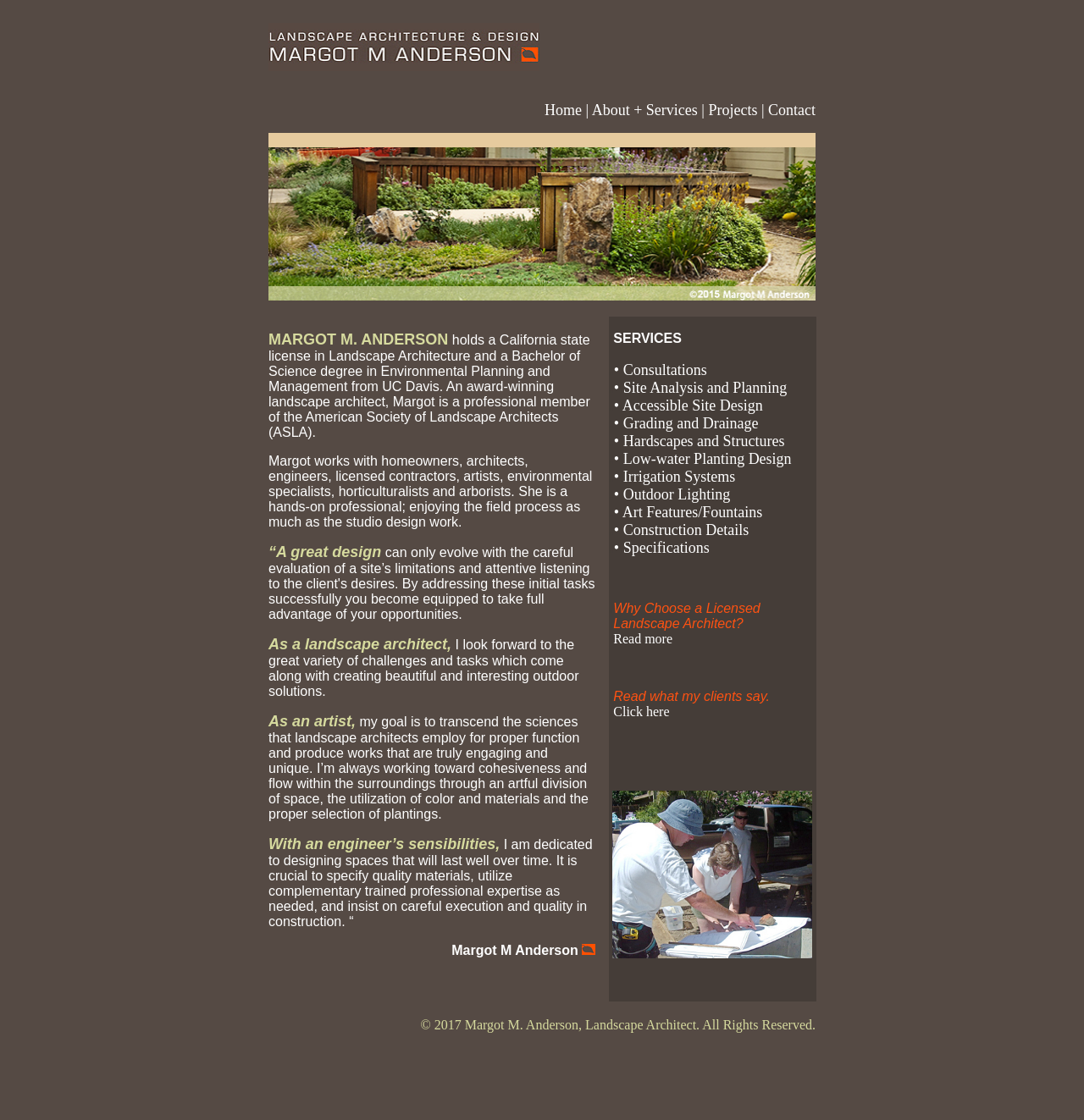How many links are in the top navigation bar?
Give a single word or phrase as your answer by examining the image.

4